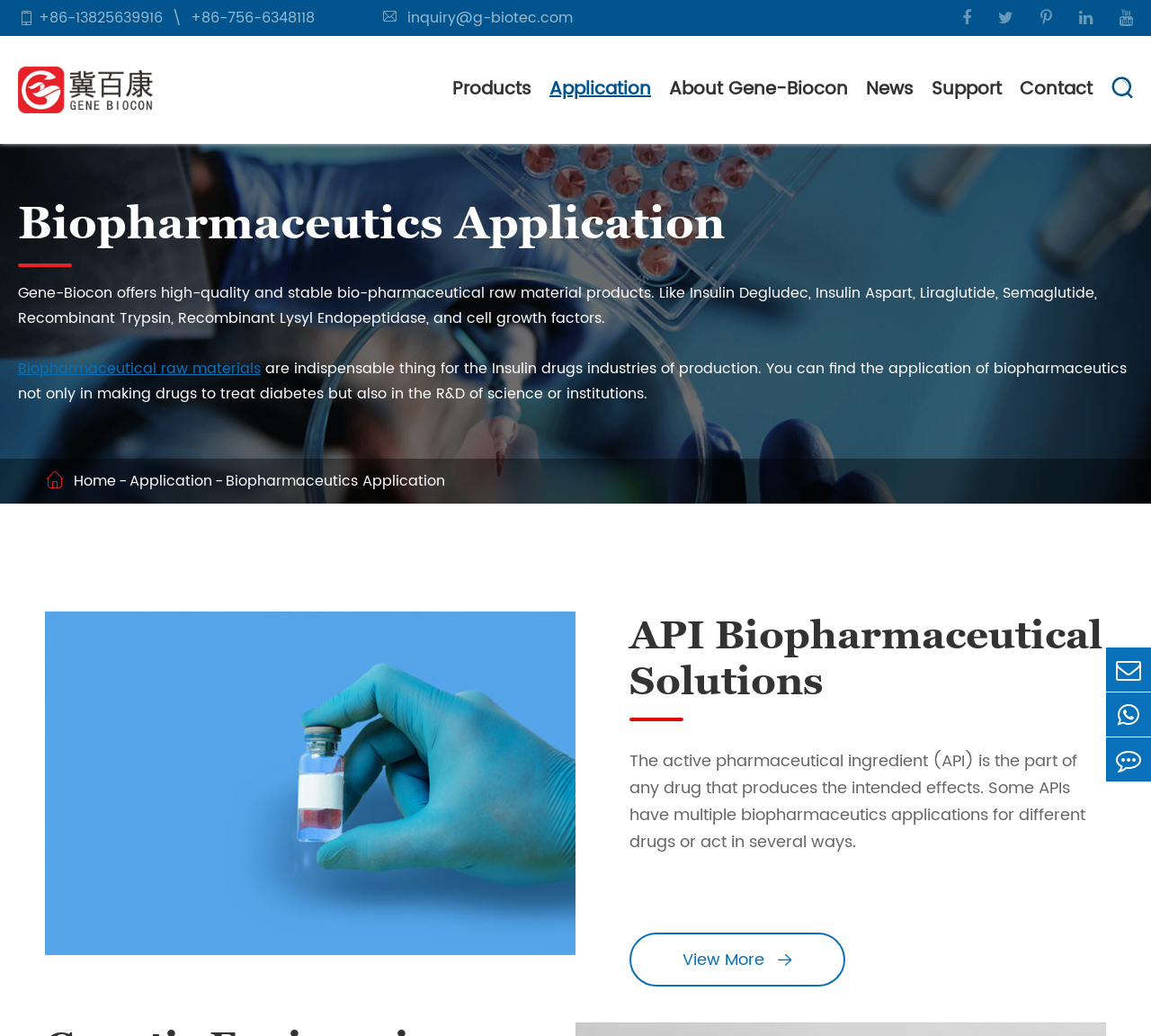Highlight the bounding box of the UI element that corresponds to this description: "title="Feedback"".

[0.961, 0.712, 1.0, 0.755]